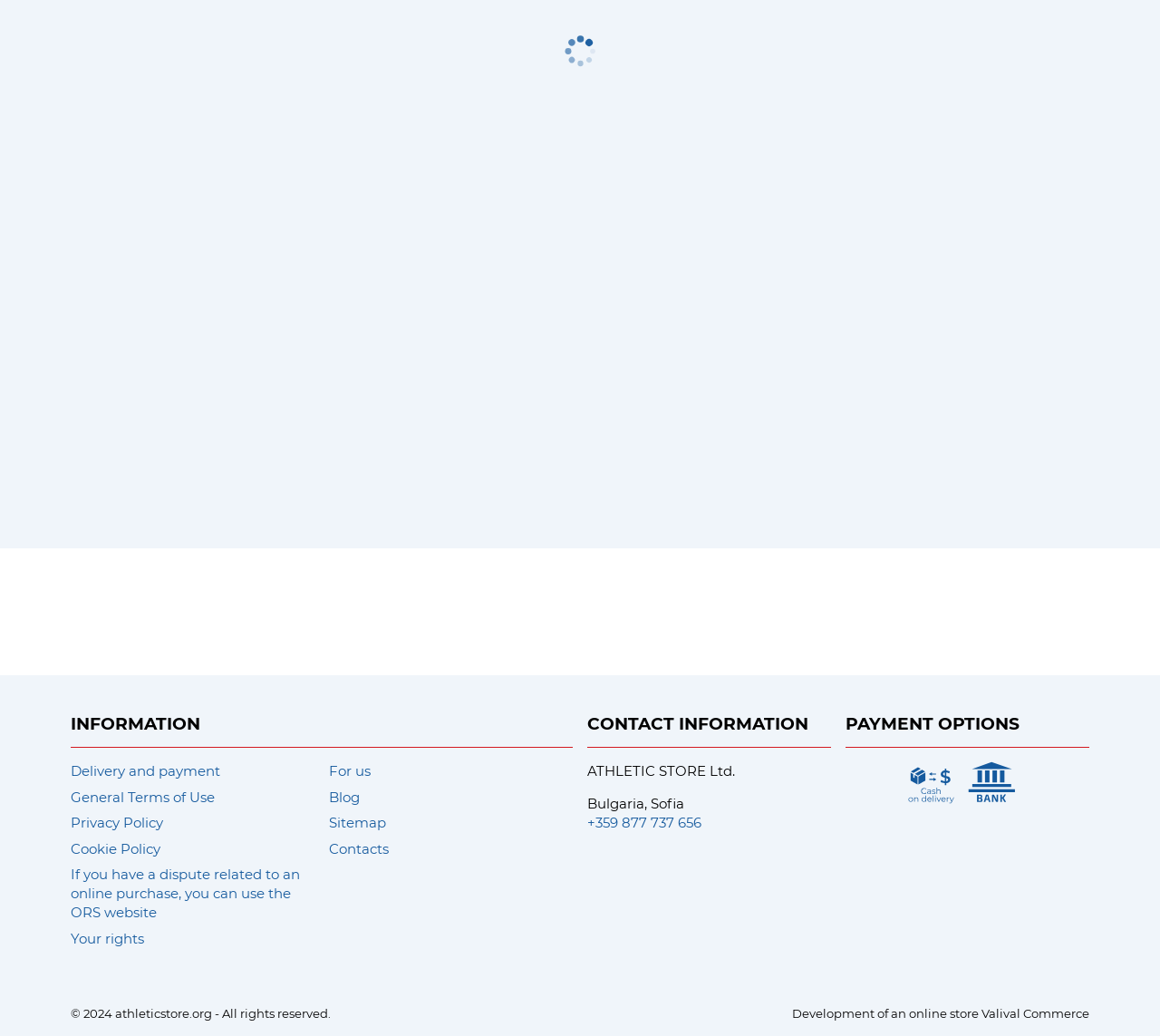Please look at the image and answer the question with a detailed explanation: How many payment options are available?

In the PAYMENT OPTIONS section, there are three list items, each representing a payment option: Stripe, Cash on Delivery, and Bank transfer. Therefore, there are three payment options available.